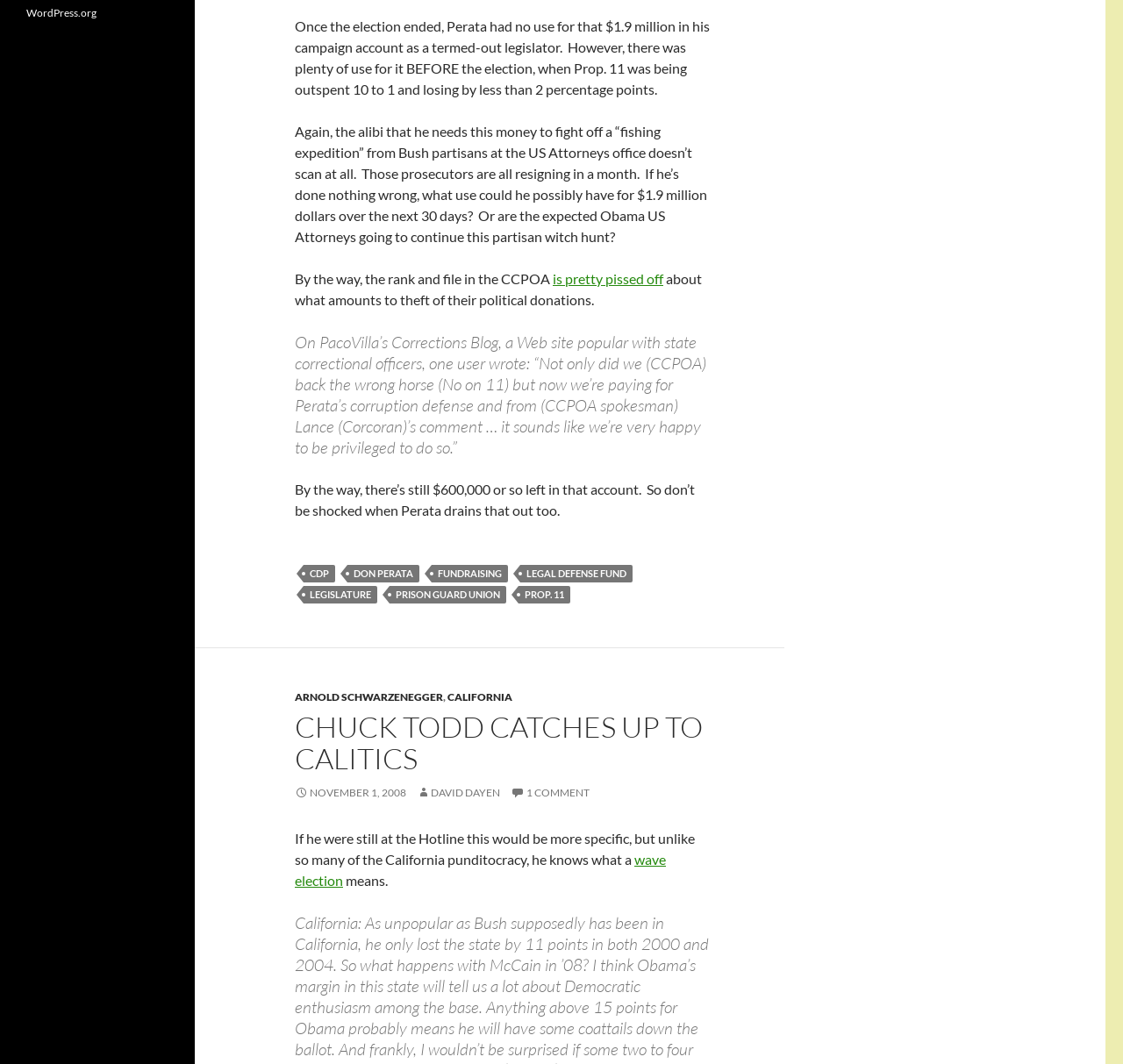Please identify the coordinates of the bounding box for the clickable region that will accomplish this instruction: "Visit the WordPress.org website".

[0.023, 0.006, 0.086, 0.018]